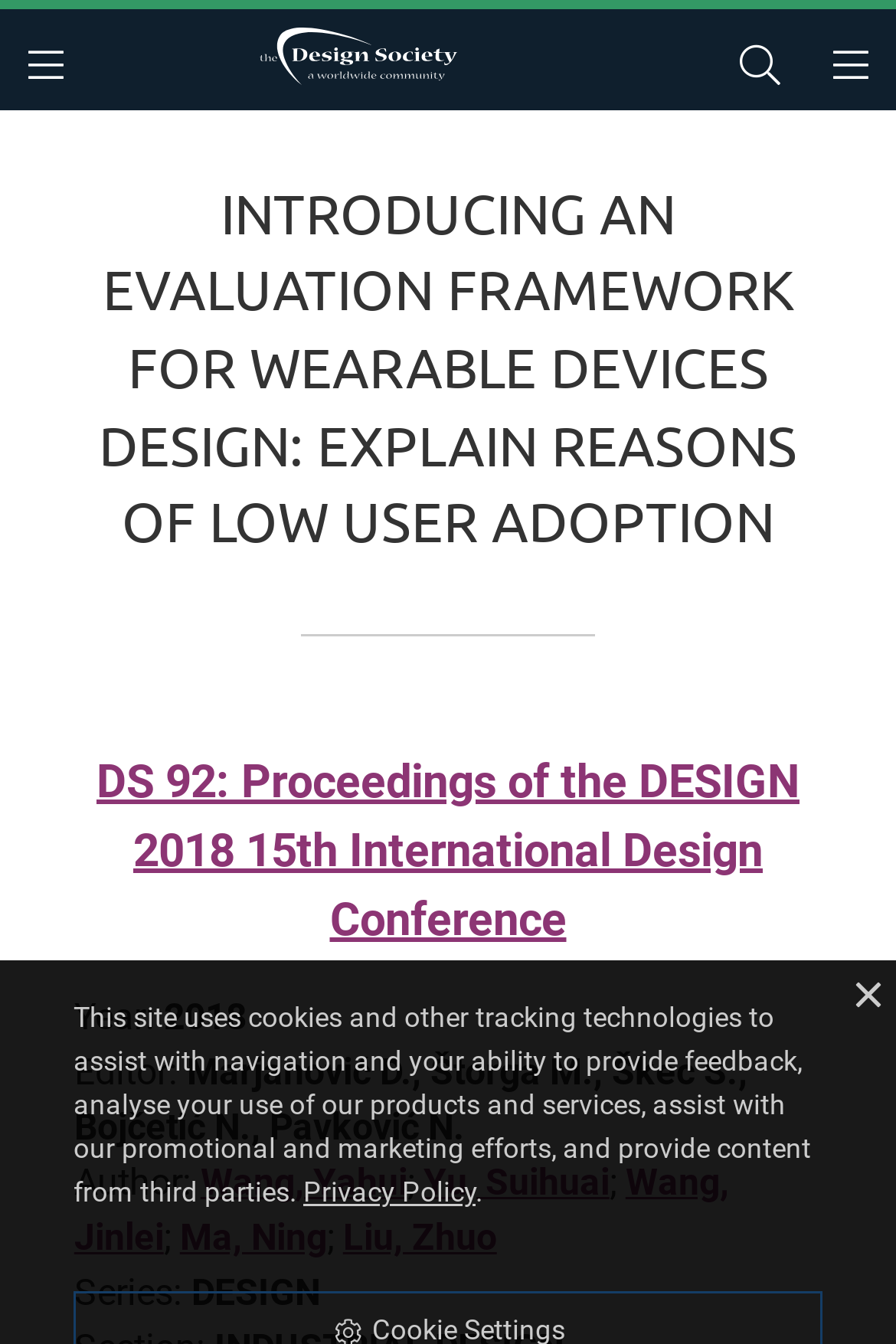Create an elaborate caption for the webpage.

This webpage appears to be a research paper or article page. At the top, there is a heading that reads "INTRODUCING AN EVALUATION FRAMEWORK FOR WEARABLE DEVICES DESIGN: EXPLAIN REASONS OF LOW USER ADOPTION" which is centered and takes up most of the top section of the page. 

Below the heading, there is a link to "DS 92: Proceedings of the DESIGN 2018 15th International Design Conference" on the left side, and some metadata about the paper, including the year, editor, and authors. The authors' names, Wang, Yahui; Yu, Suihuai; Wang, Jinlei; Ma, Ning; Liu, Zhuo, are listed in a vertical column on the left side, with each name being a separate link. 

On the right side, there are three icons, a hamburger menu icon, a right arrow icon, and a left arrow icon, which are likely used for navigation. 

At the bottom of the page, there is a notice about the site's use of cookies and tracking technologies, along with a link to the "Privacy Policy". There is also a search icon on the bottom right corner of the page.